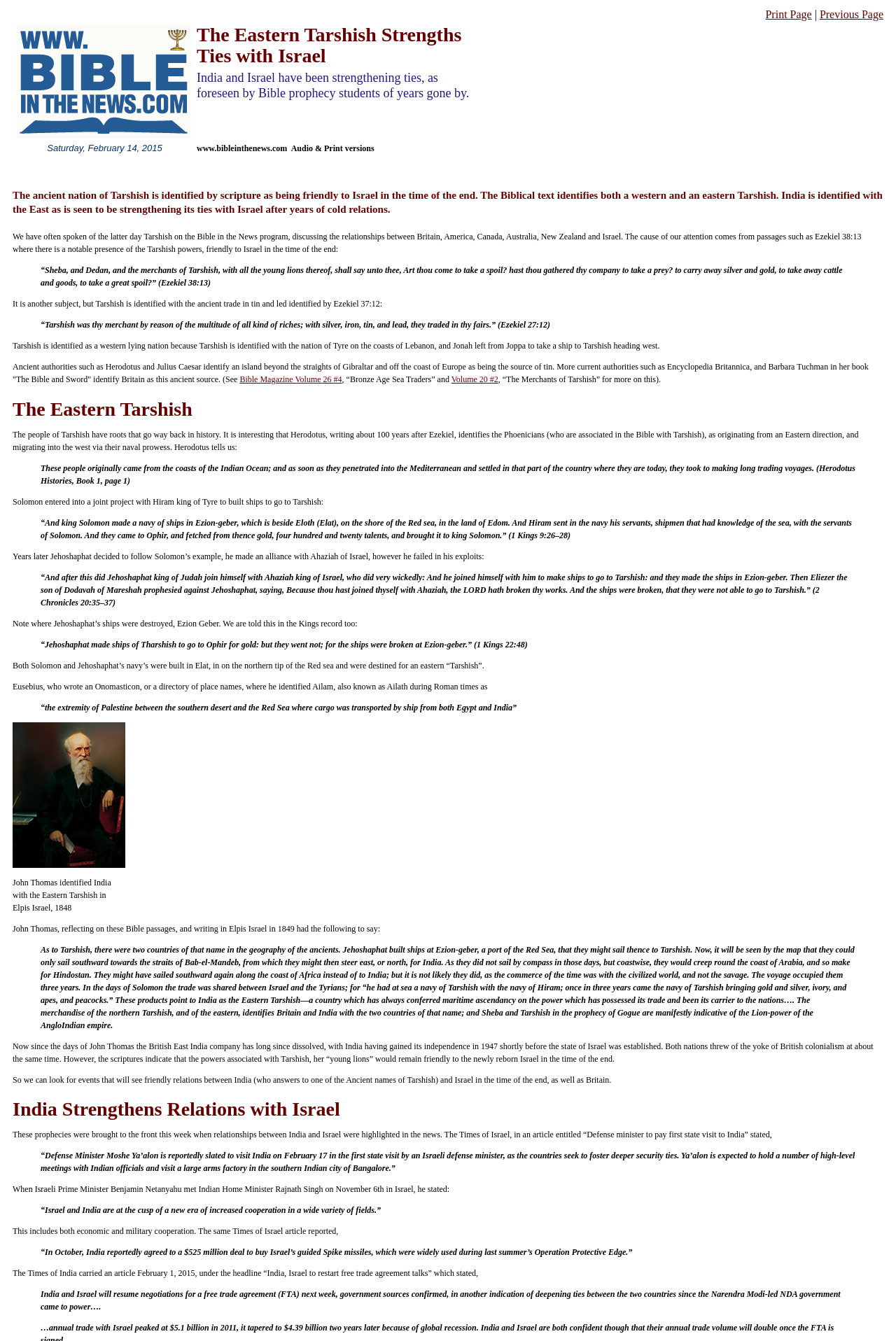Locate and extract the text of the main heading on the webpage.

The Eastern Tarshish